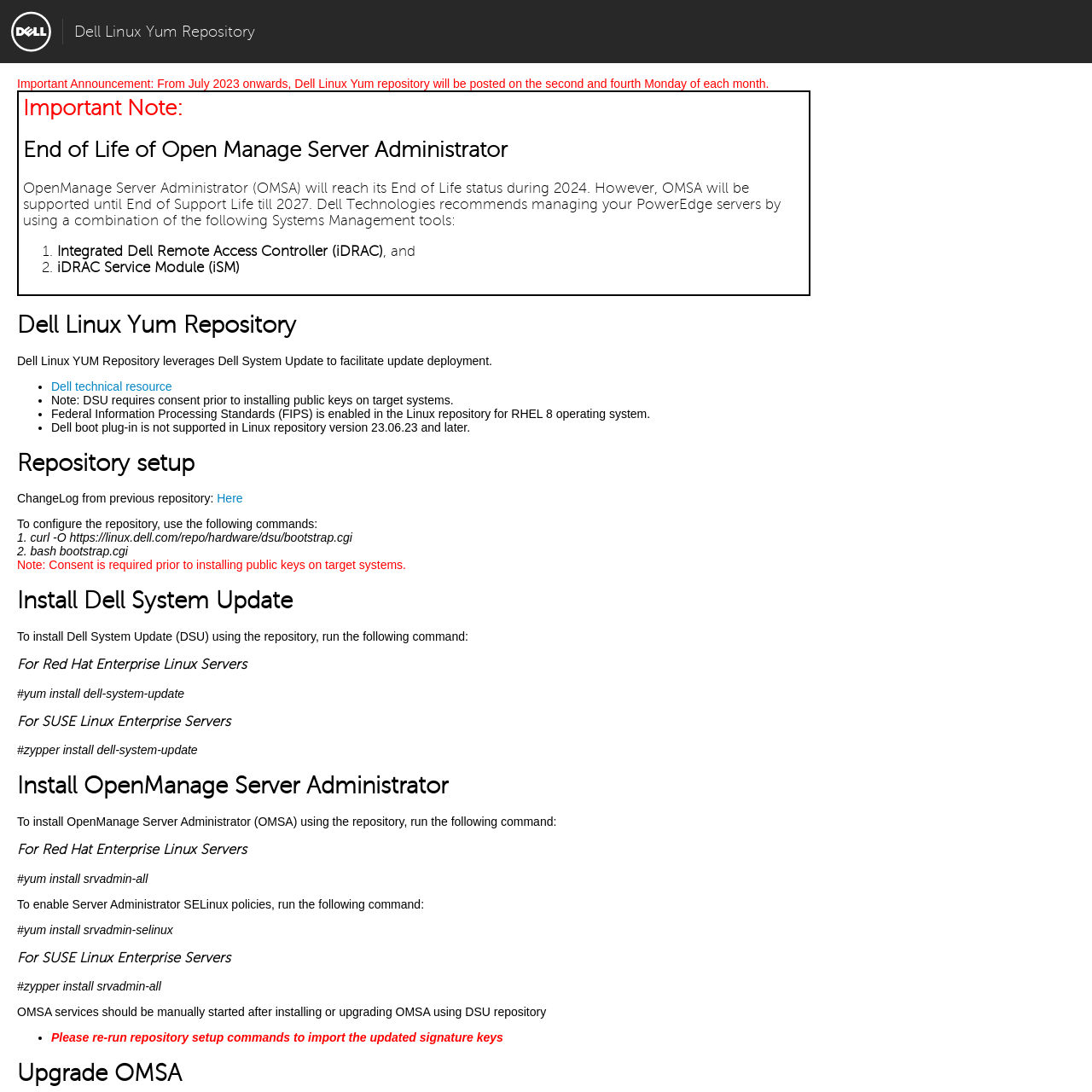Please determine the heading text of this webpage.

Dell Linux Yum Repository